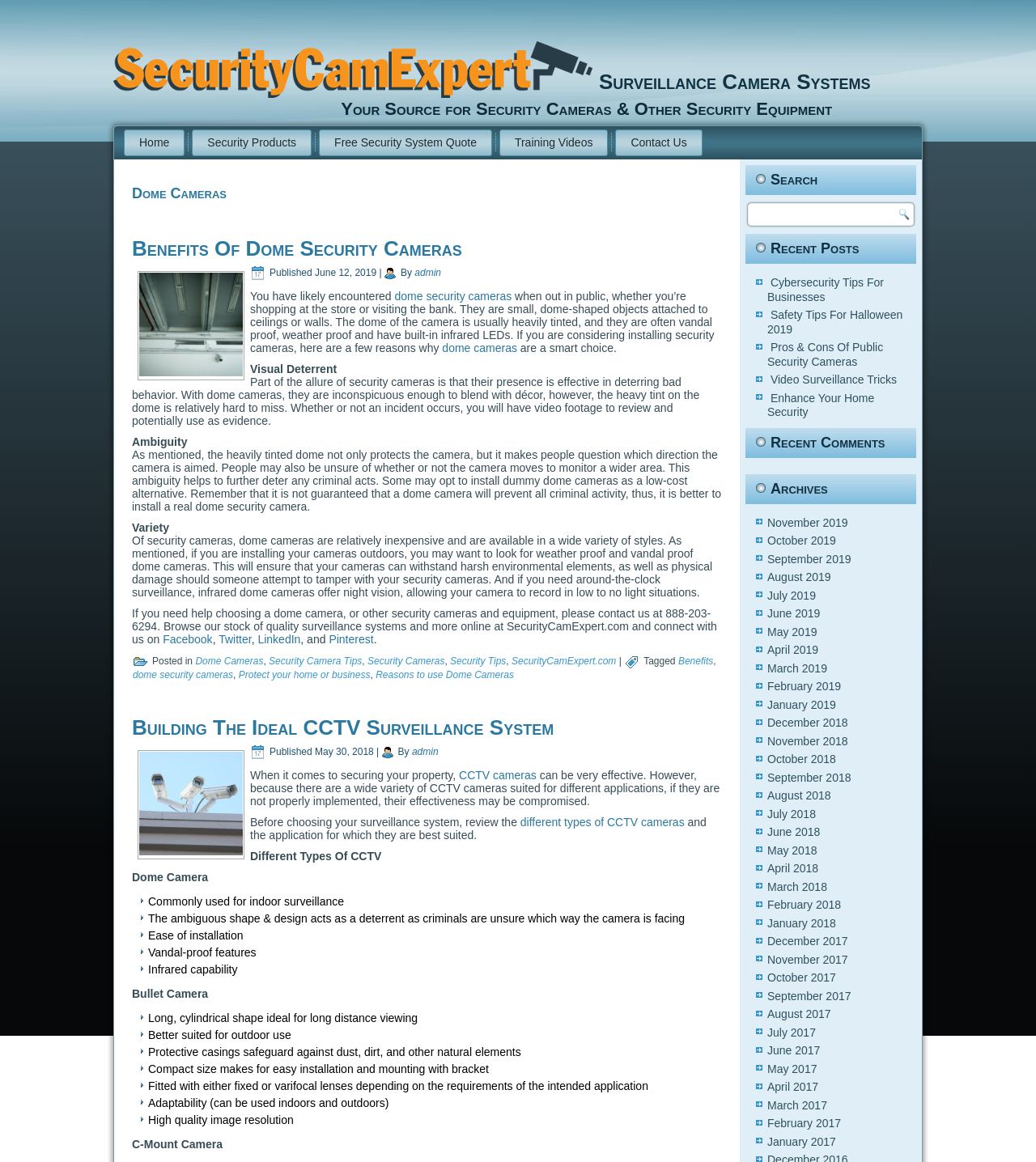Please provide the bounding box coordinates for the element that needs to be clicked to perform the following instruction: "Read about 'Benefits Of Dome Security Cameras'". The coordinates should be given as four float numbers between 0 and 1, i.e., [left, top, right, bottom].

[0.127, 0.203, 0.446, 0.224]